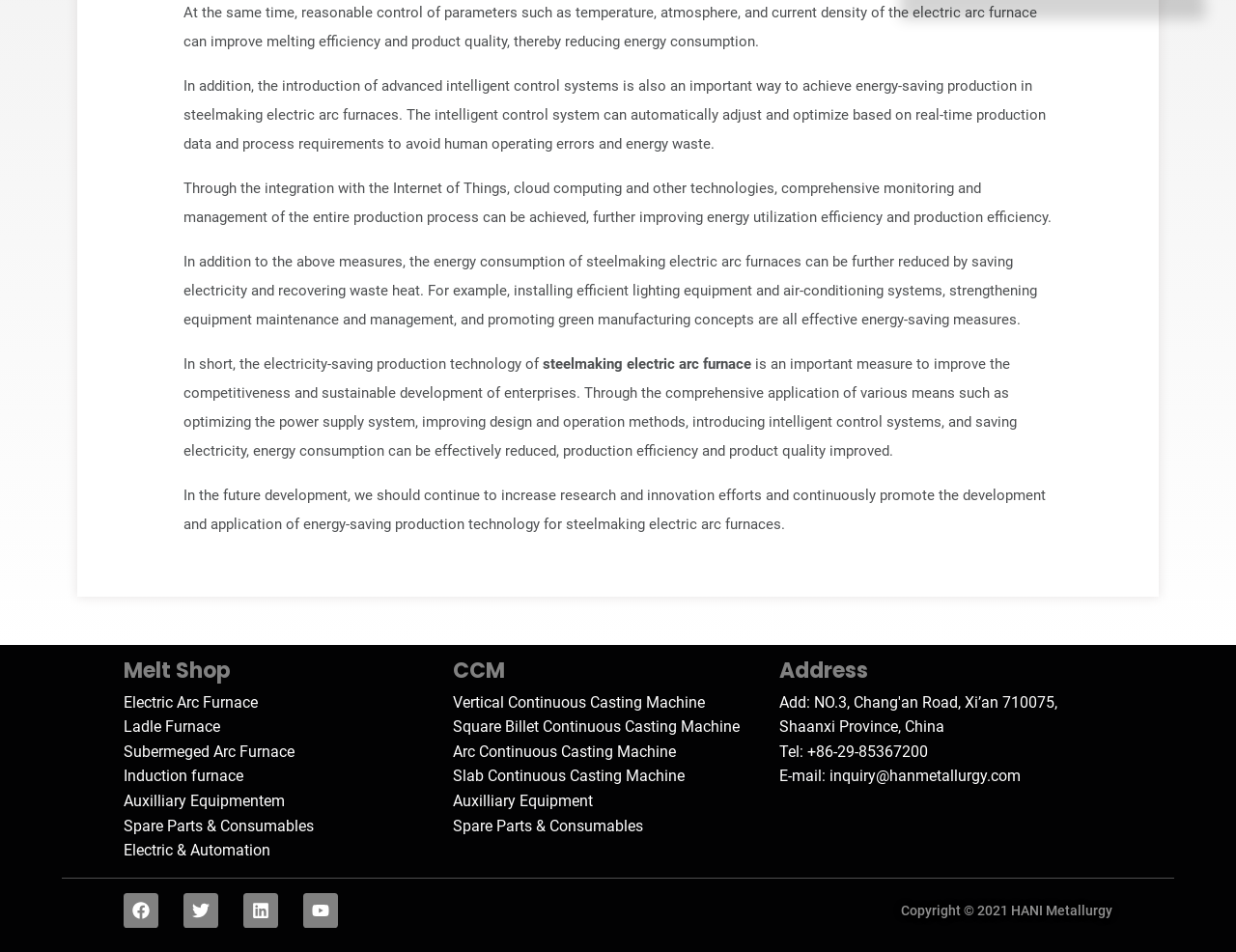Locate the bounding box coordinates of the UI element described by: "Ladle Furnace". The bounding box coordinates should consist of four float numbers between 0 and 1, i.e., [left, top, right, bottom].

[0.1, 0.751, 0.367, 0.777]